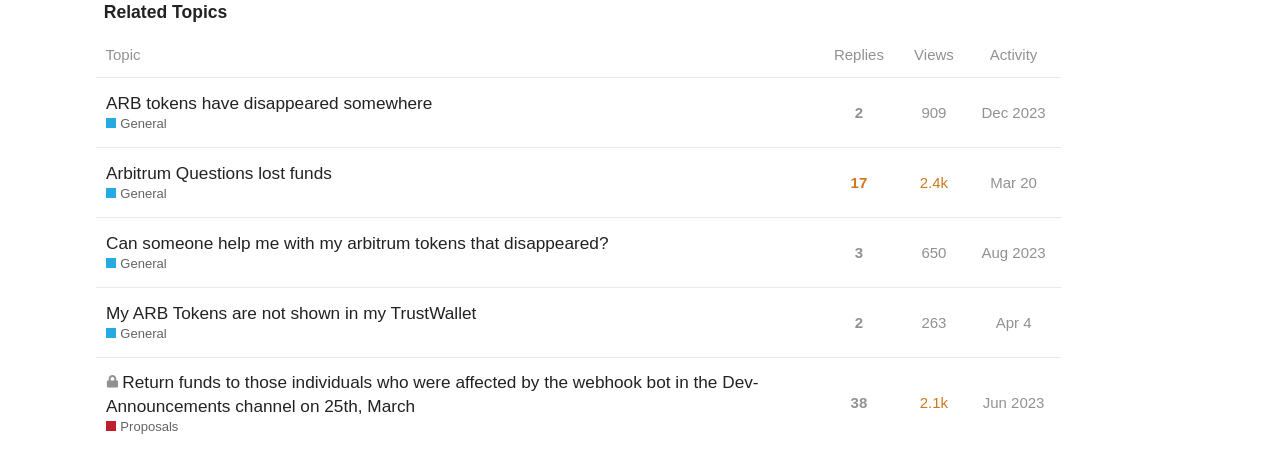Find the bounding box coordinates for the area that must be clicked to perform this action: "Sort by replies".

[0.642, 0.067, 0.7, 0.163]